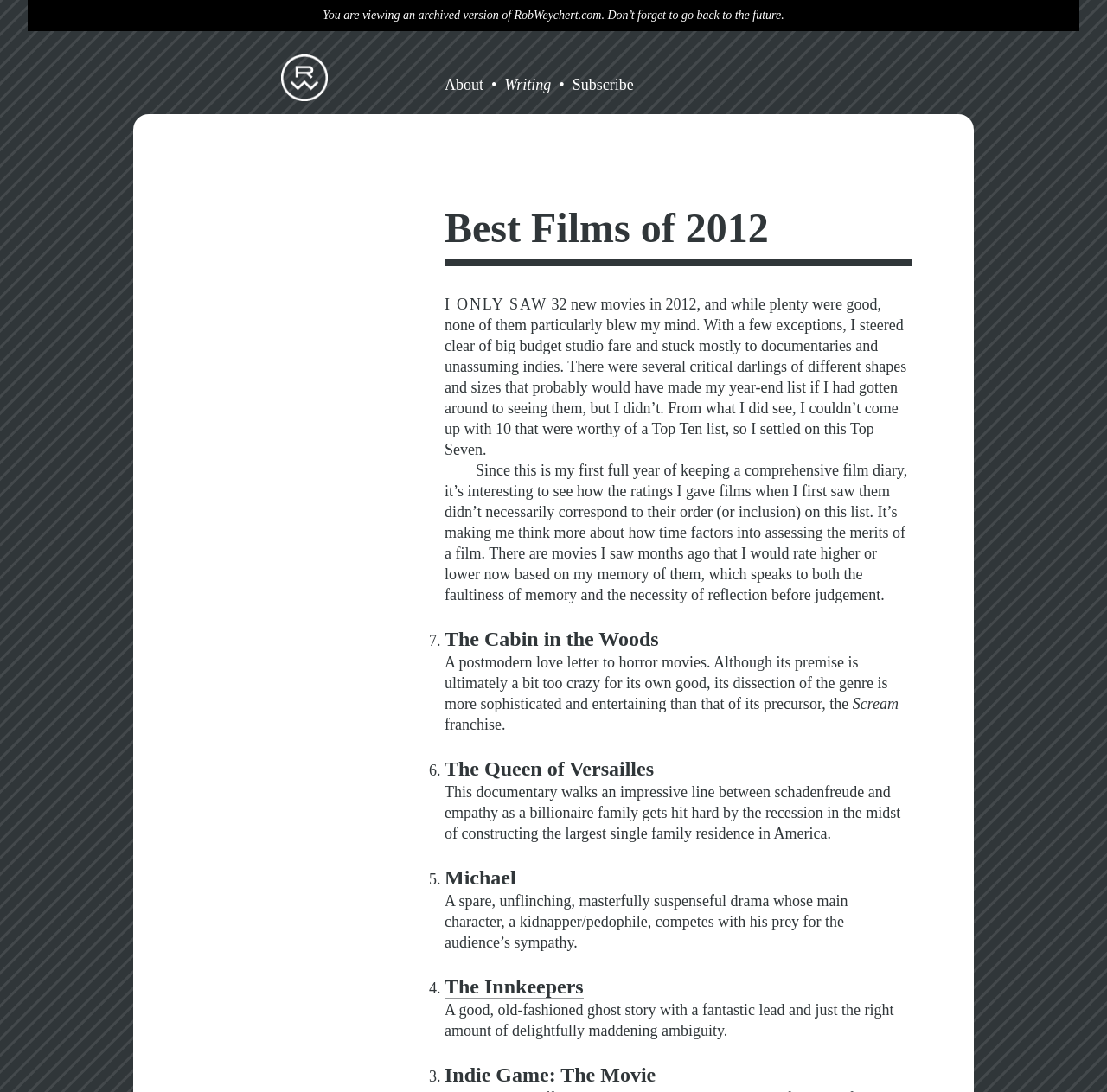Extract the heading text from the webpage.

Best Films of 2012